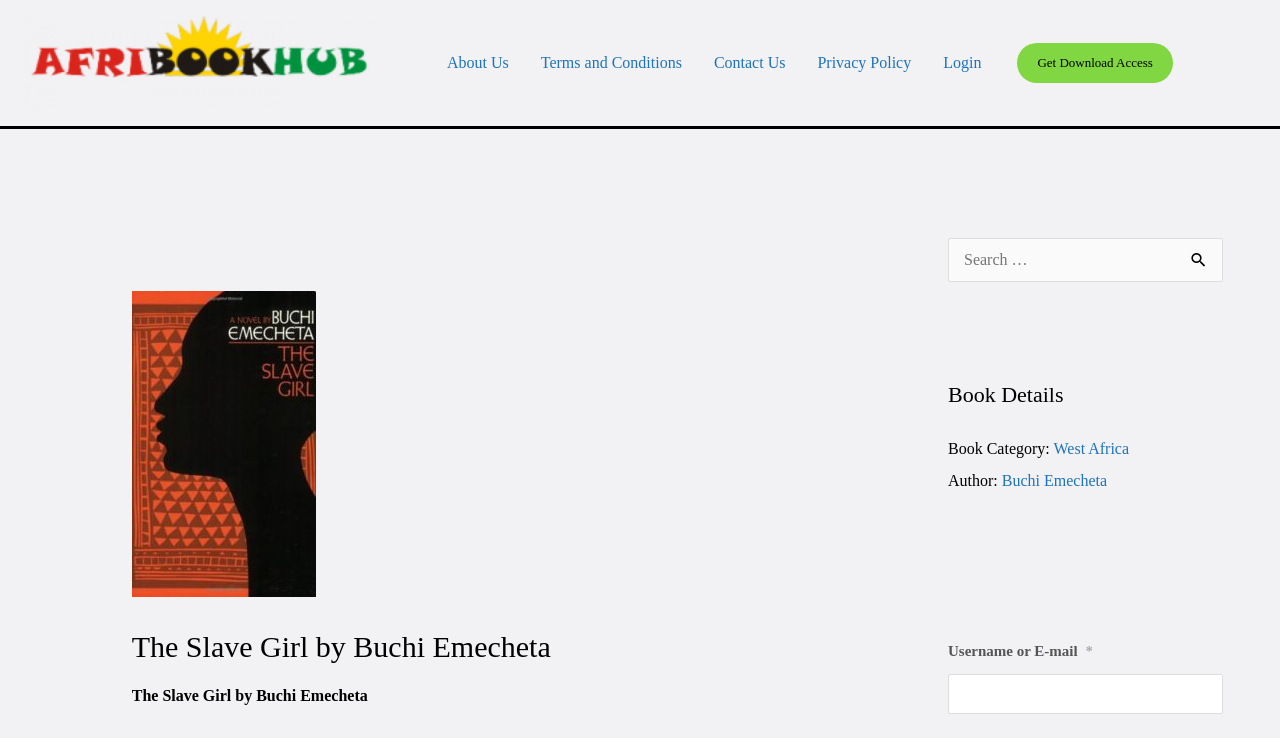Locate the bounding box coordinates of the element you need to click to accomplish the task described by this instruction: "Login to the website".

[0.724, 0.051, 0.779, 0.119]